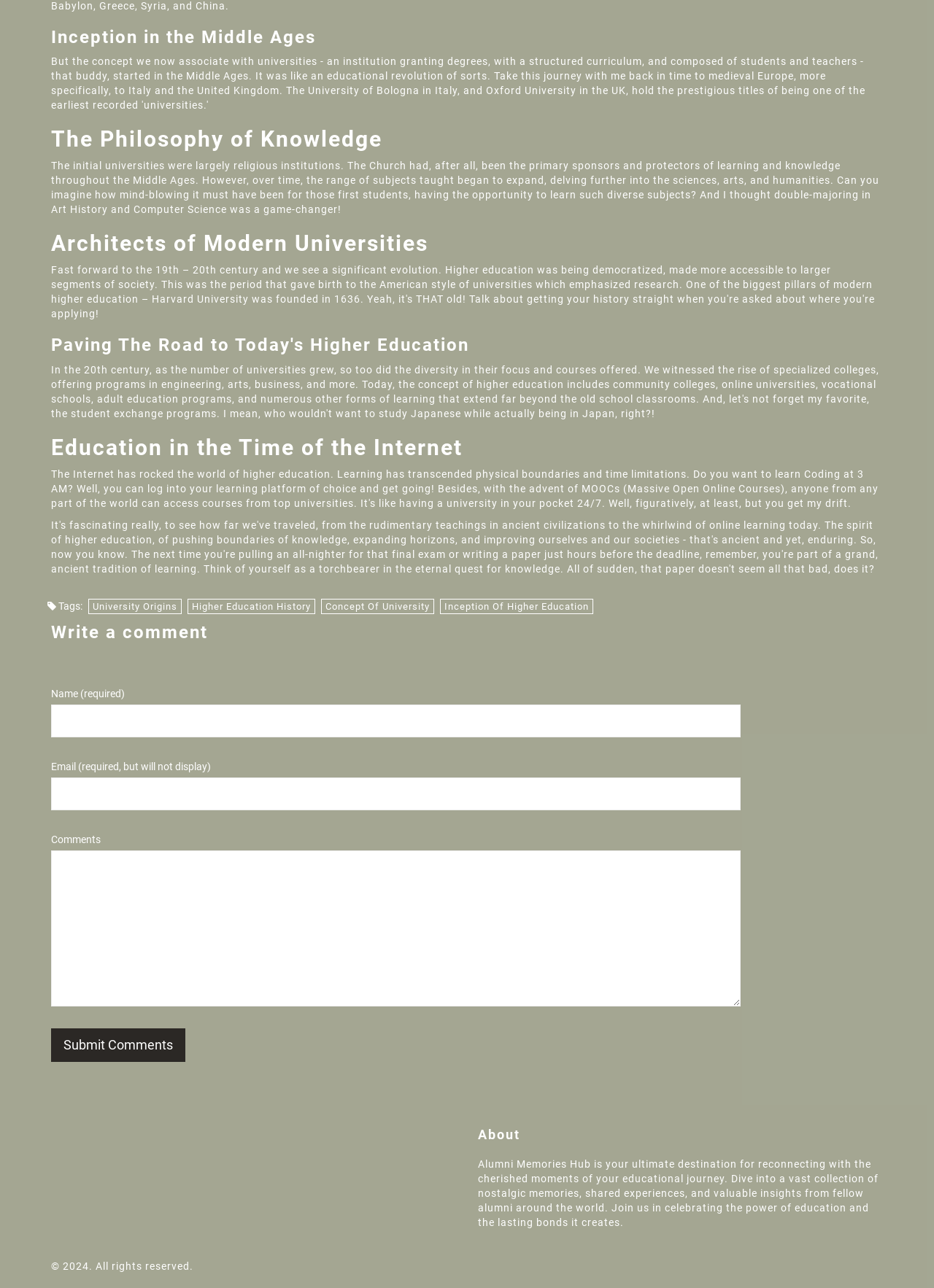Identify the bounding box coordinates of the area that should be clicked in order to complete the given instruction: "Click the 'About' heading". The bounding box coordinates should be four float numbers between 0 and 1, i.e., [left, top, right, bottom].

[0.512, 0.875, 0.945, 0.886]